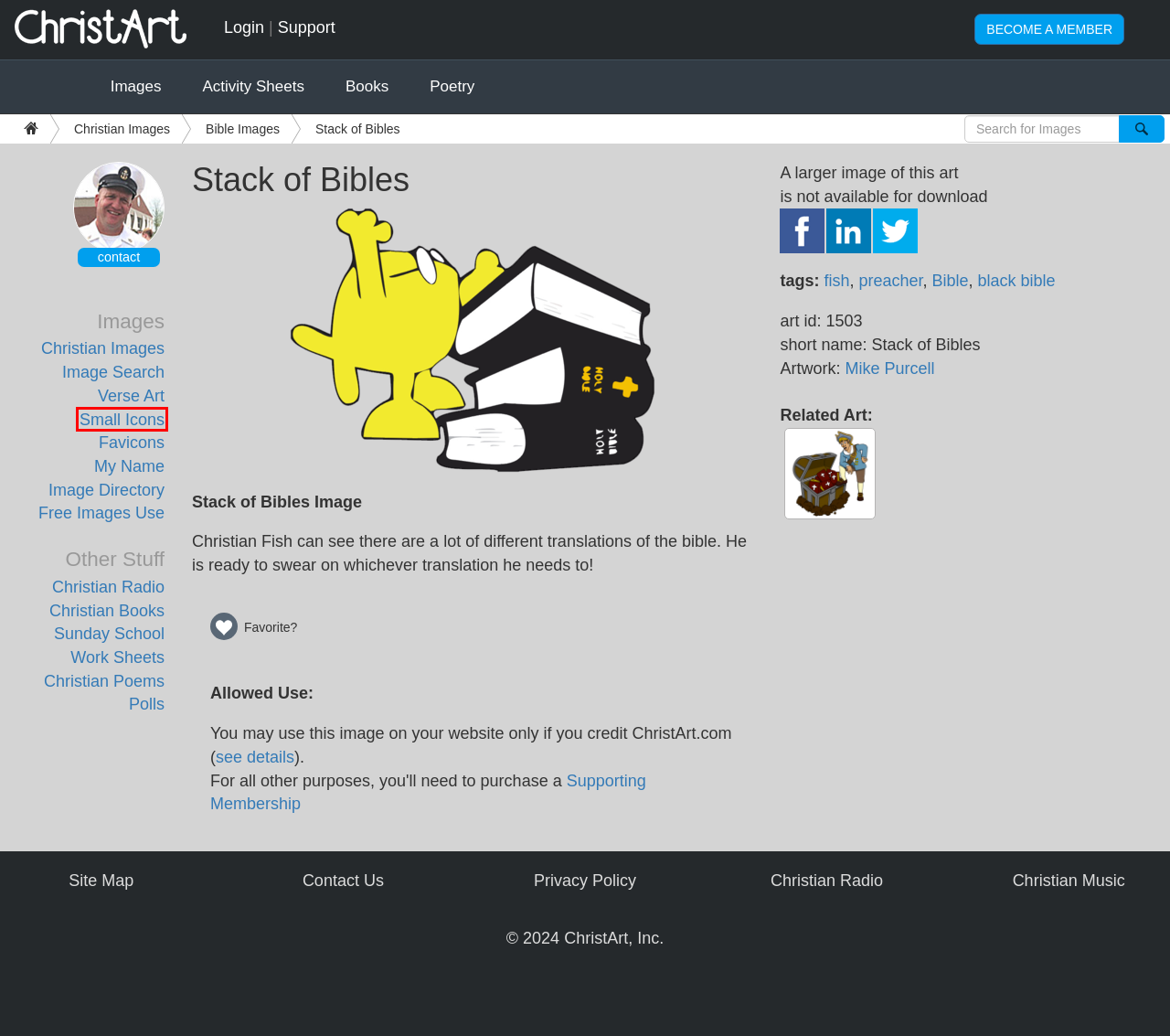Observe the screenshot of a webpage with a red bounding box around an element. Identify the webpage description that best fits the new page after the element inside the bounding box is clicked. The candidates are:
A. Christian Poems | ChristArt.com
B. Christian Images | ChristArt.com
C. Christian FavIcons
D. How to credit ChristArt.com as the source of our images
E. Verse Art
F. Christian Icons
G. Login
H. Christian Radio List - Contemporary, Traditional, Gospel and More!

F